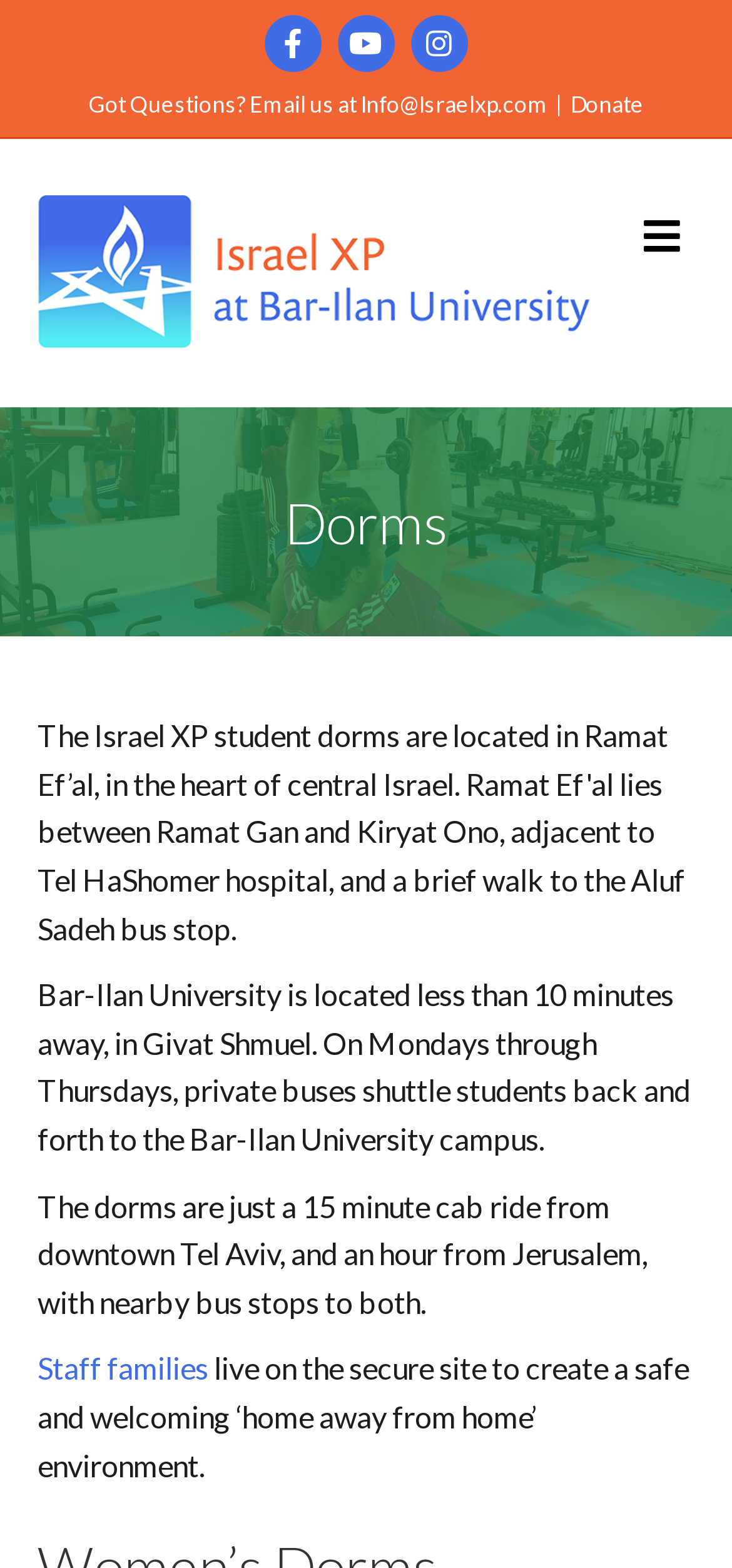Find the bounding box coordinates for the area that must be clicked to perform this action: "Email us for questions".

[0.492, 0.058, 0.749, 0.076]